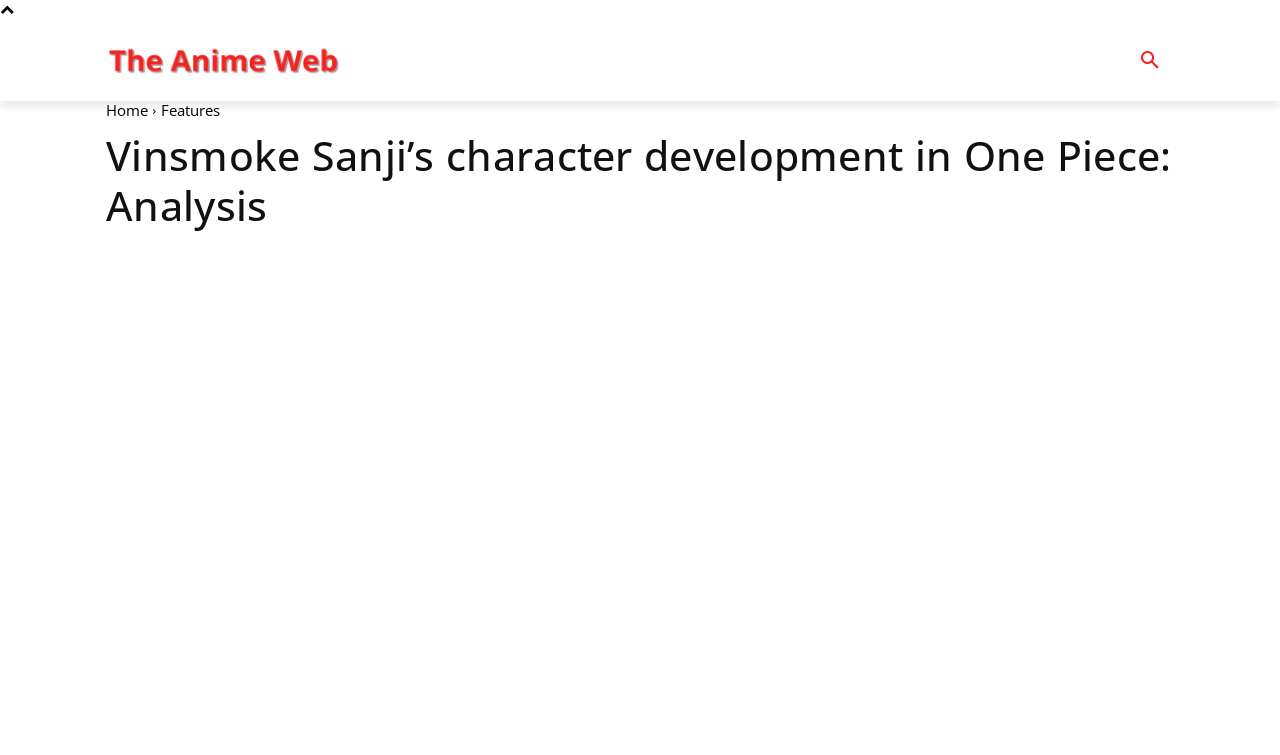Provide a short answer using a single word or phrase for the following question: 
What is the text next to the search button?

MORE